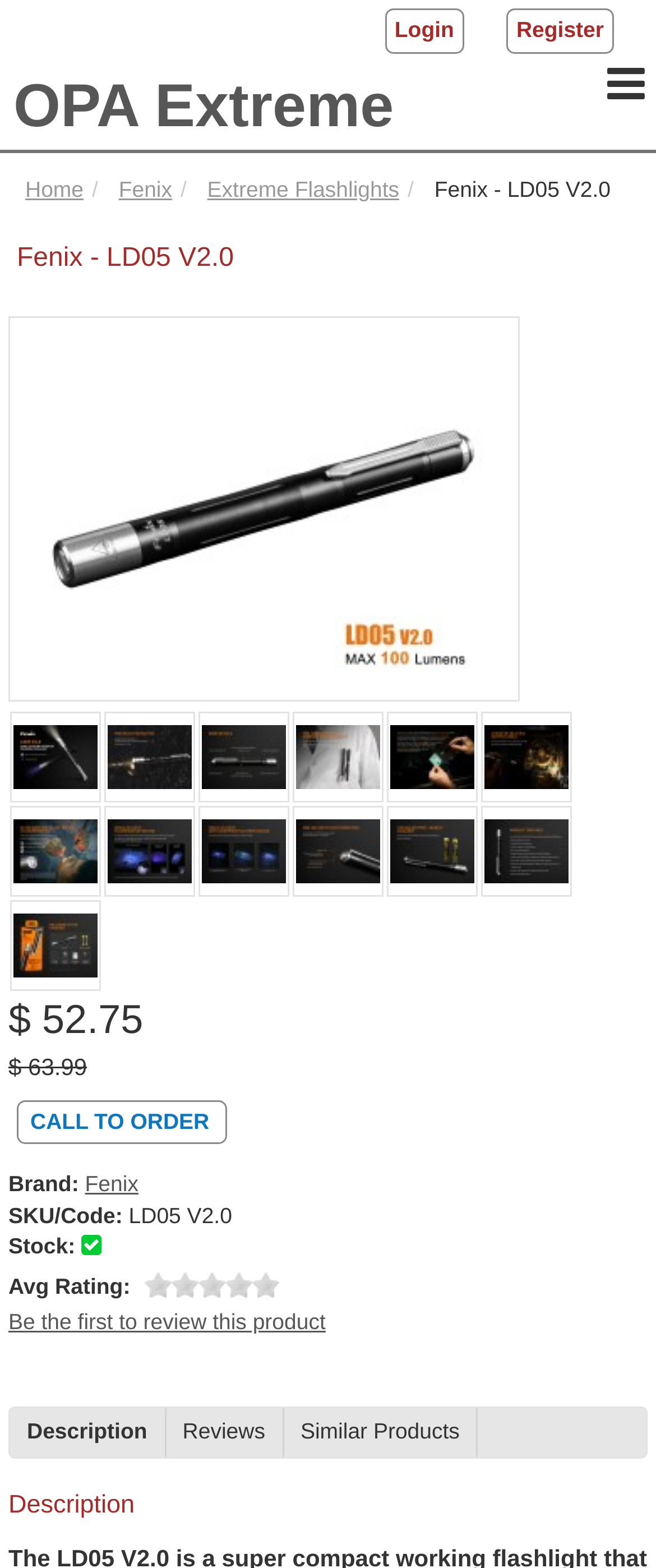Is the flashlight in stock?
Please elaborate on the answer to the question with detailed information.

I found the stock status of the flashlight by looking at the static text elements on the webpage. There is a label 'Stock:' followed by a generic element 'In Stock', which suggests that the flashlight is currently in stock.